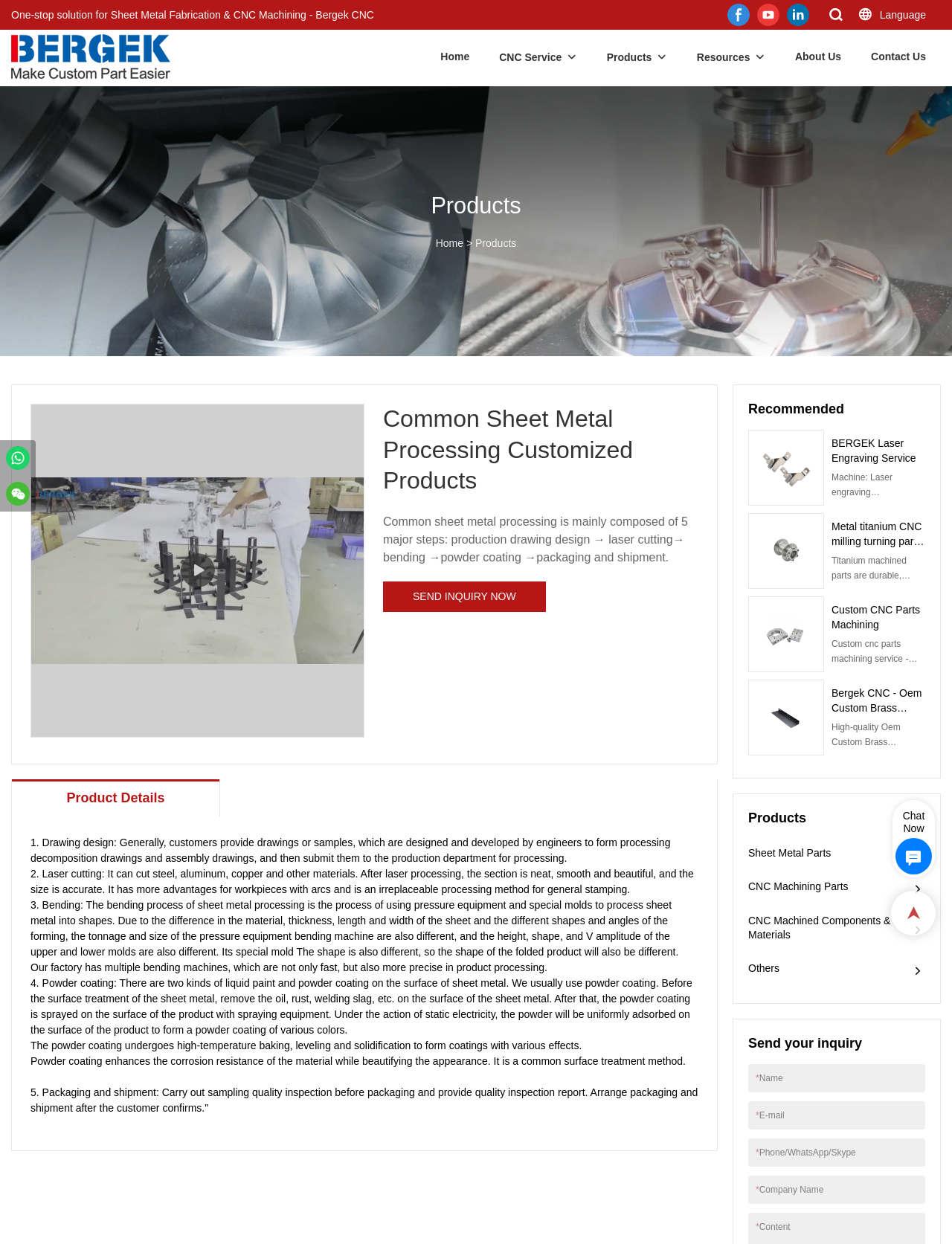What is the purpose of powder coating?
Respond with a short answer, either a single word or a phrase, based on the image.

Enhance corrosion resistance and beautify appearance